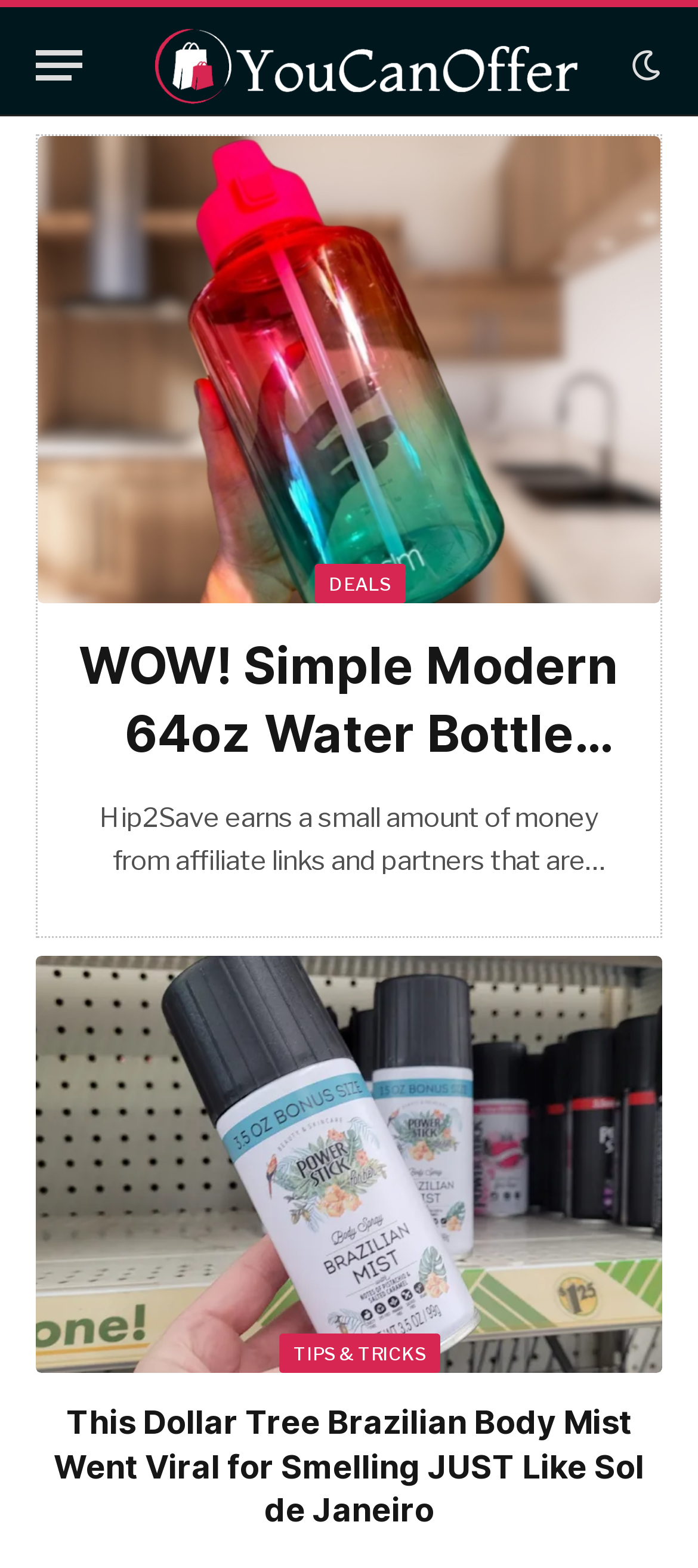Please determine the bounding box coordinates for the element that should be clicked to follow these instructions: "Explore deals on water bottles".

[0.054, 0.087, 0.946, 0.385]